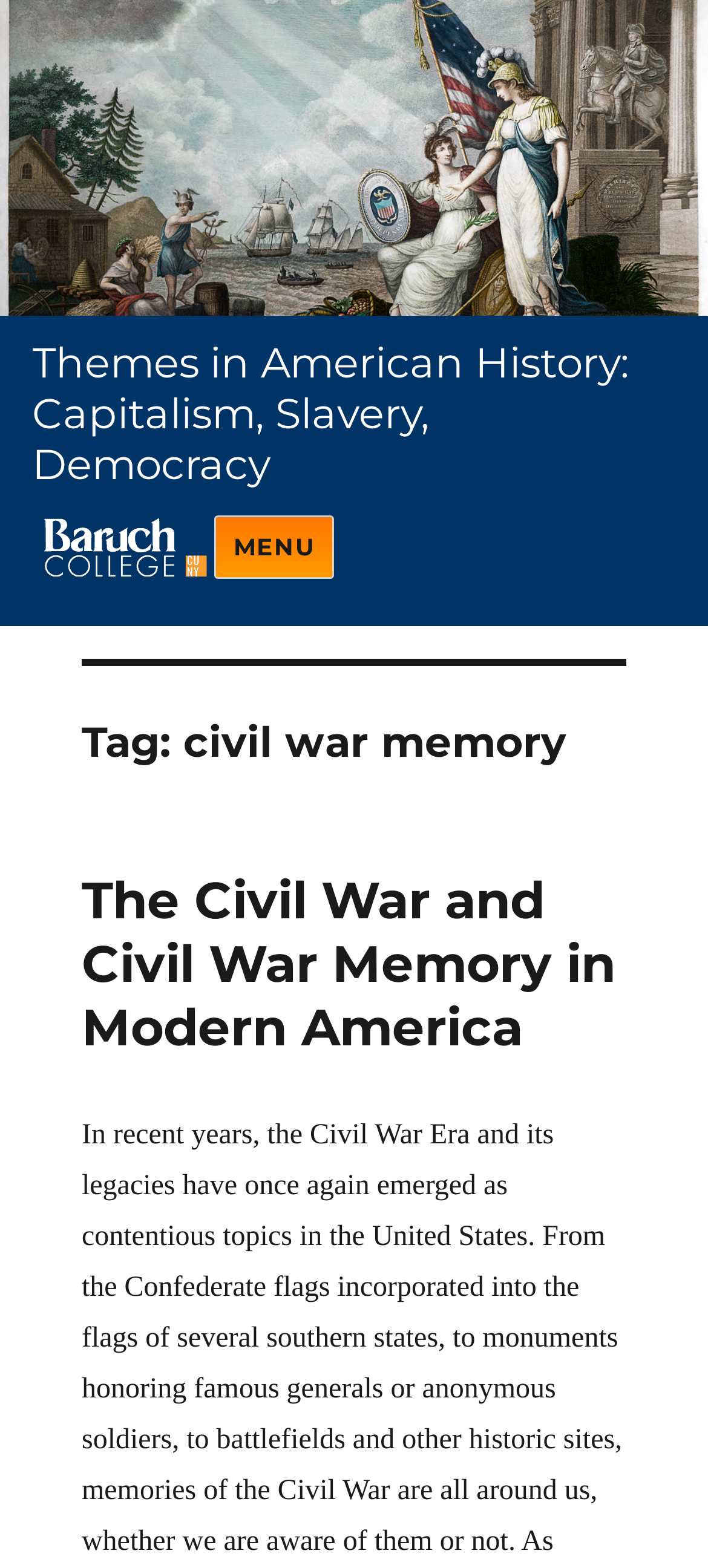Determine the bounding box coordinates of the UI element that matches the following description: "Menu". The coordinates should be four float numbers between 0 and 1 in the format [left, top, right, bottom].

[0.302, 0.329, 0.472, 0.37]